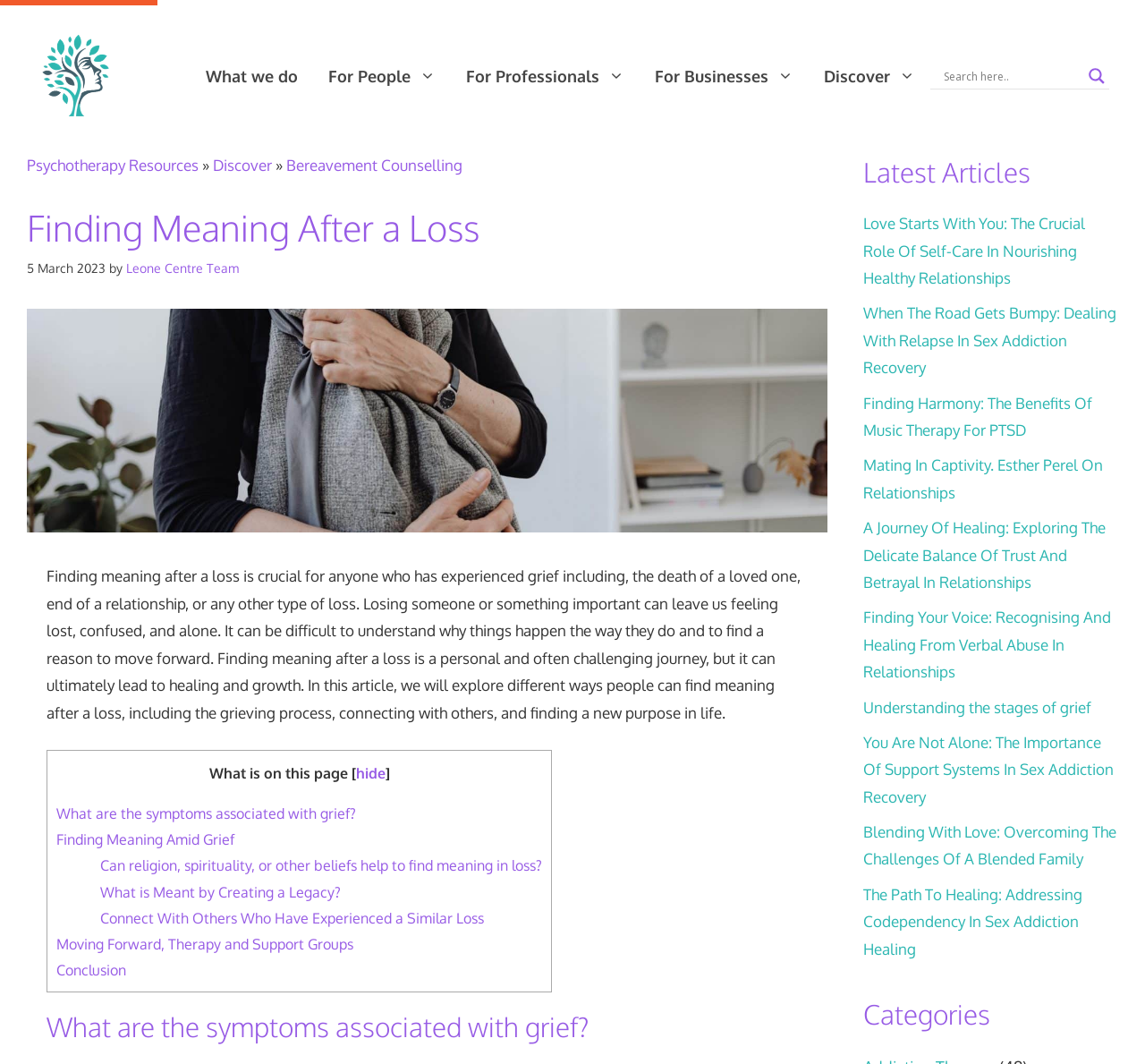Specify the bounding box coordinates of the area that needs to be clicked to achieve the following instruction: "Click on the link to learn about Moving Forward, Therapy and Support Groups".

[0.05, 0.878, 0.309, 0.895]